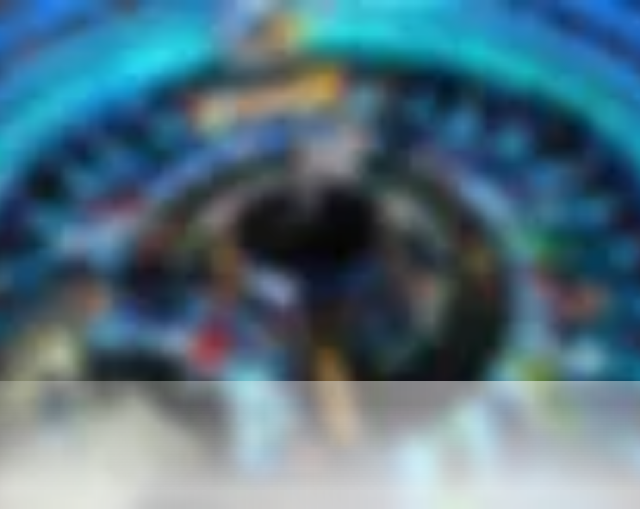What is the dominant color of the backdrop?
Could you please answer the question thoroughly and with as much detail as possible?

The caption describes the backdrop as exhibiting a 'blend of vivid blues and other tones', implying that the dominant color of the backdrop is vivid blues, which adds to the overall visual impact of the set design.